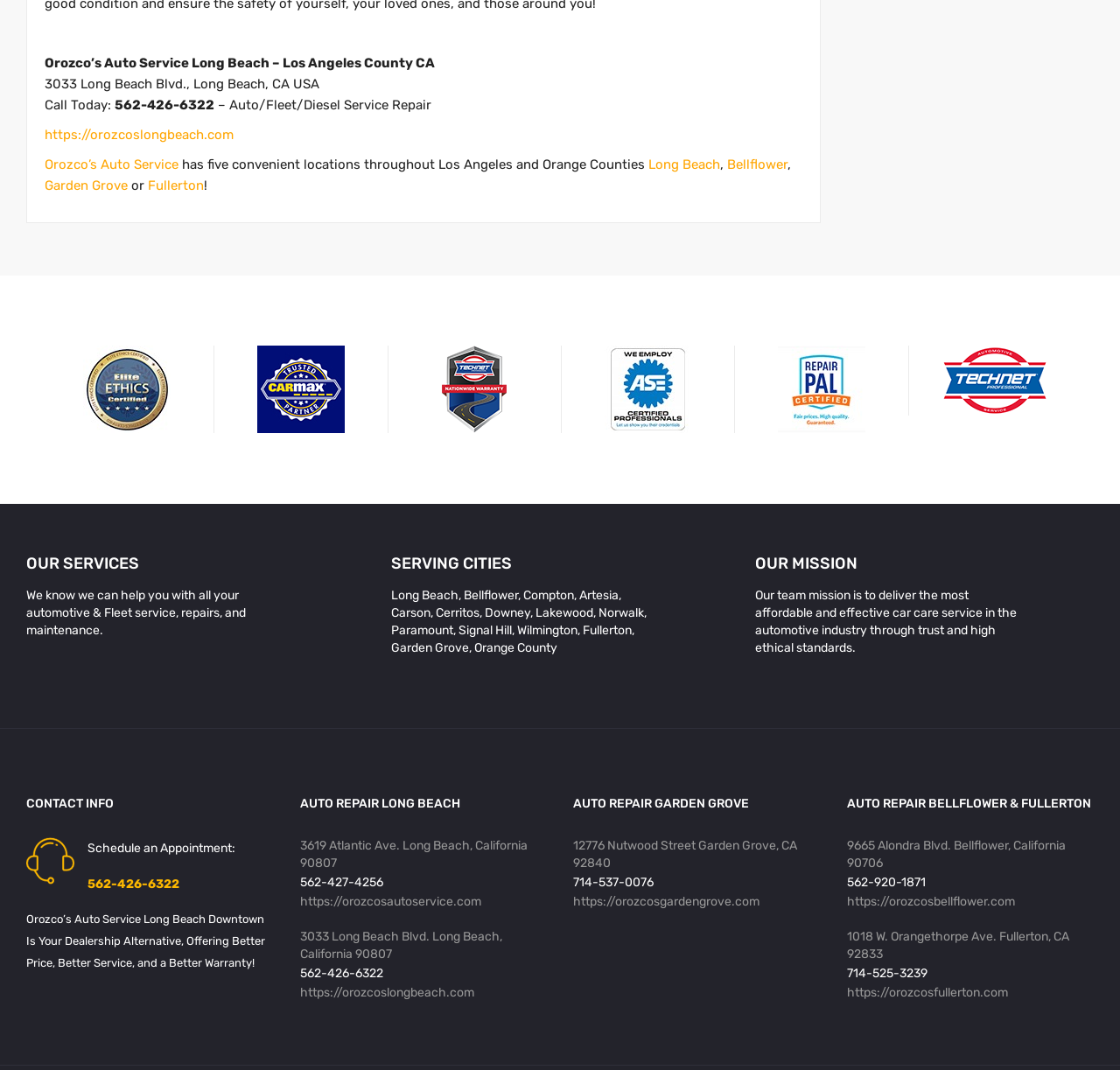Pinpoint the bounding box coordinates for the area that should be clicked to perform the following instruction: "Schedule an appointment".

[0.078, 0.786, 0.21, 0.799]